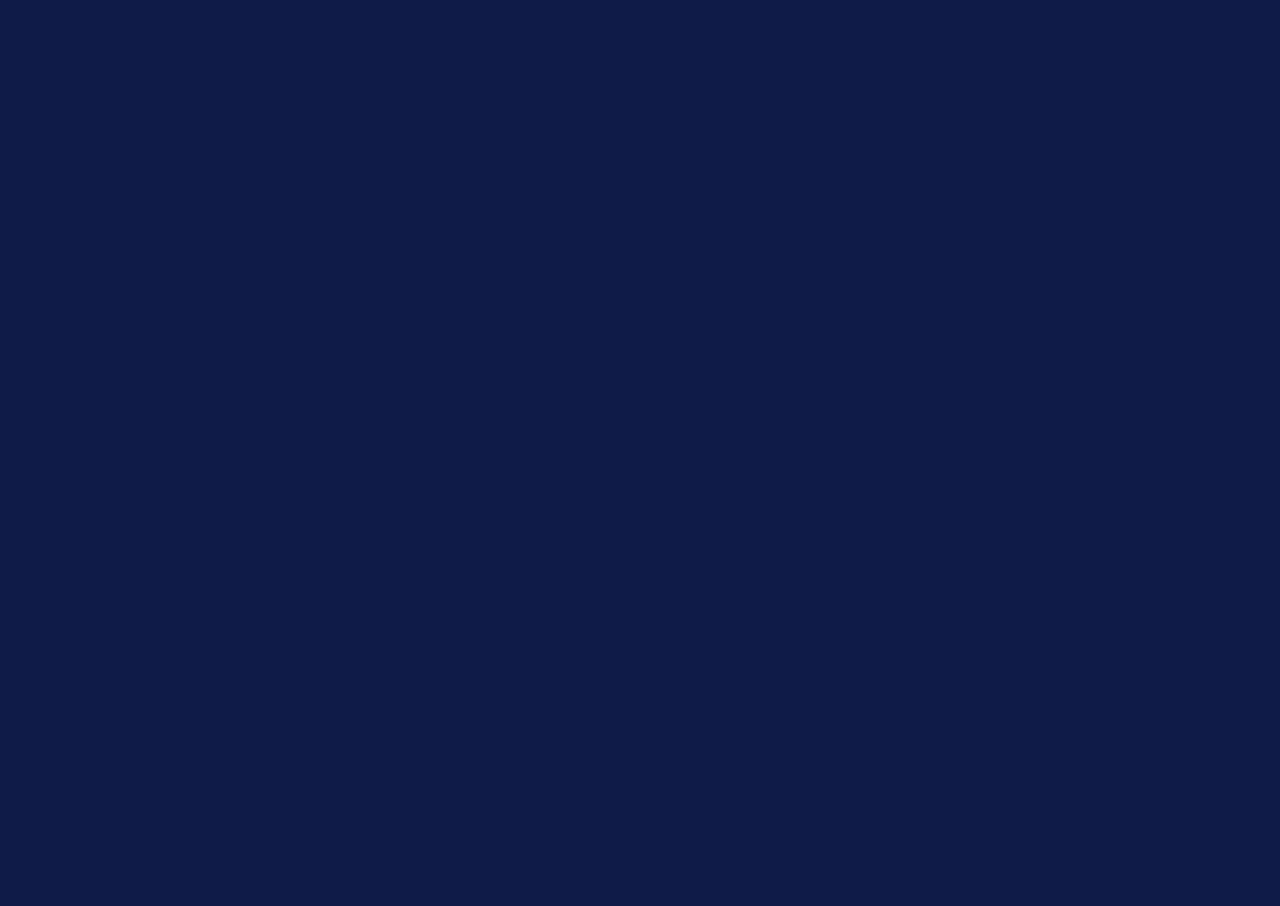Show the bounding box coordinates for the HTML element described as: "What to Expect Guide".

[0.111, 0.009, 0.243, 0.038]